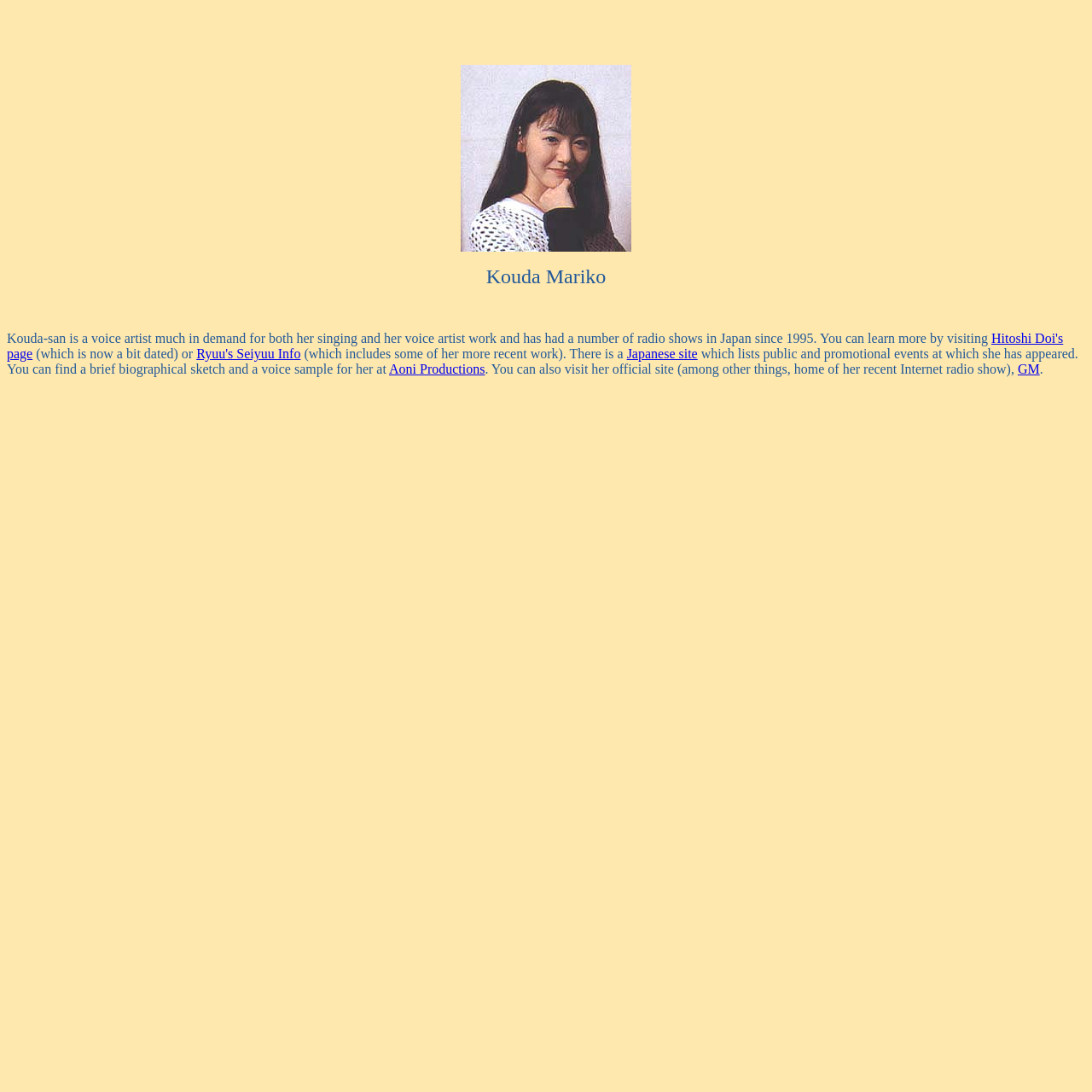Using the description "name="street" placeholder="Street Address"", predict the bounding box of the relevant HTML element.

None